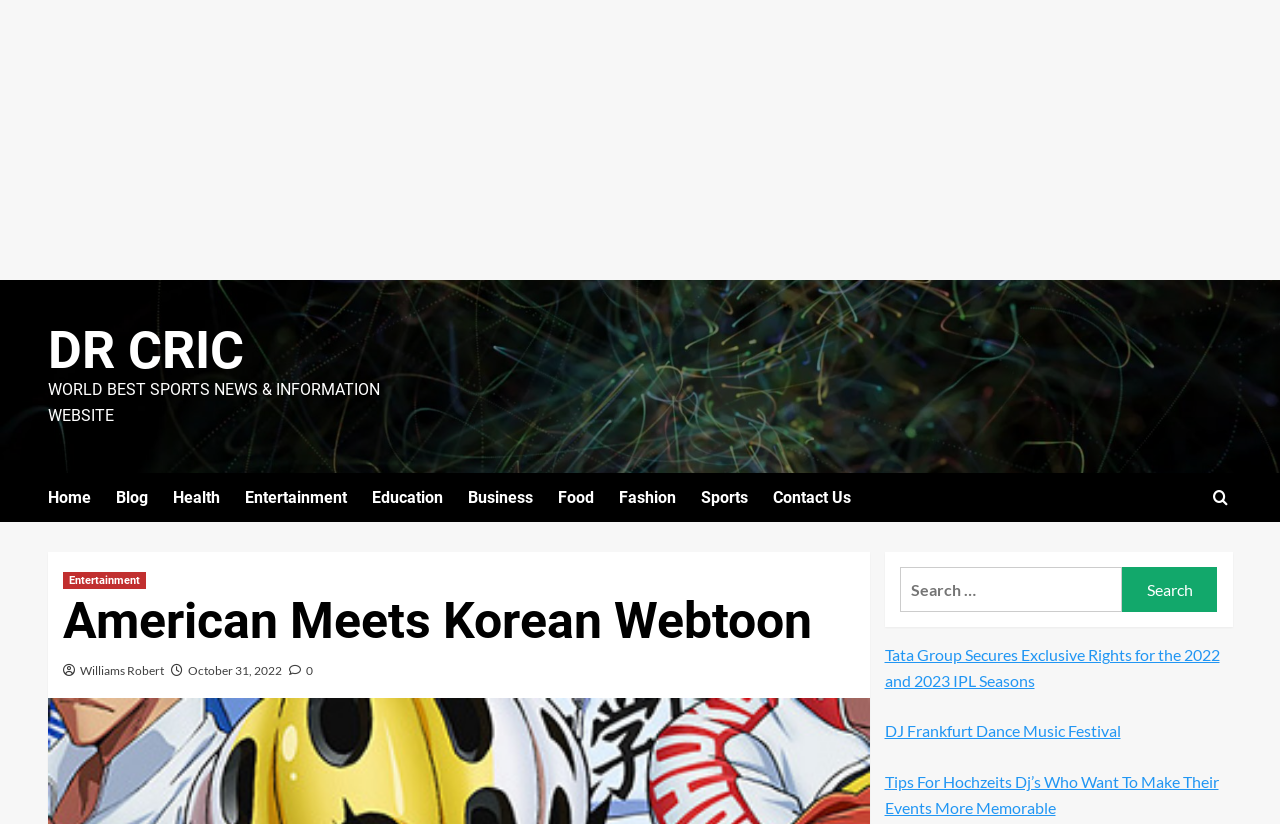What is the purpose of the search box?
Provide a concise answer using a single word or phrase based on the image.

To search for webtoons